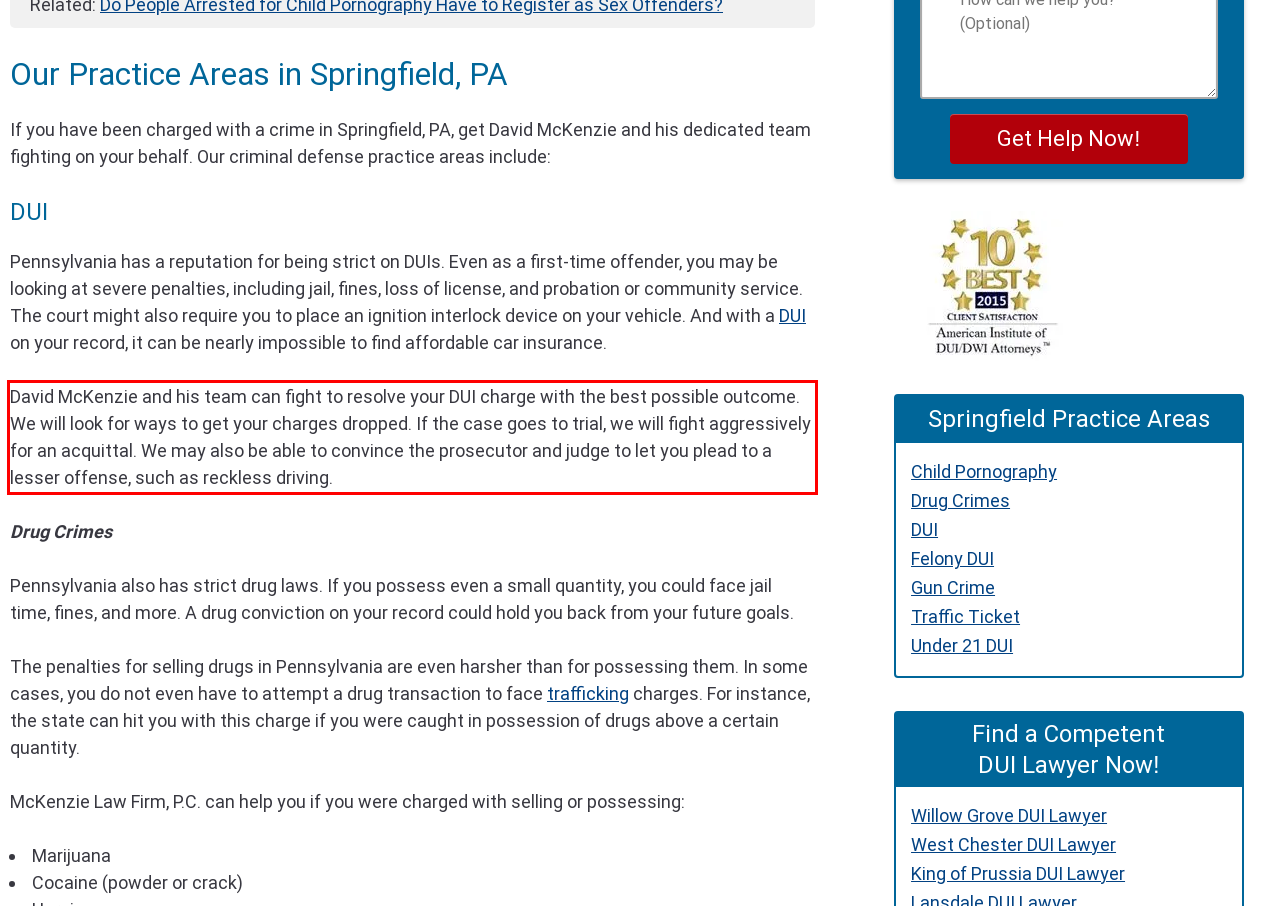Given a webpage screenshot with a red bounding box, perform OCR to read and deliver the text enclosed by the red bounding box.

David McKenzie and his team can fight to resolve your DUI charge with the best possible outcome. We will look for ways to get your charges dropped. If the case goes to trial, we will fight aggressively for an acquittal. We may also be able to convince the prosecutor and judge to let you plead to a lesser offense, such as reckless driving.